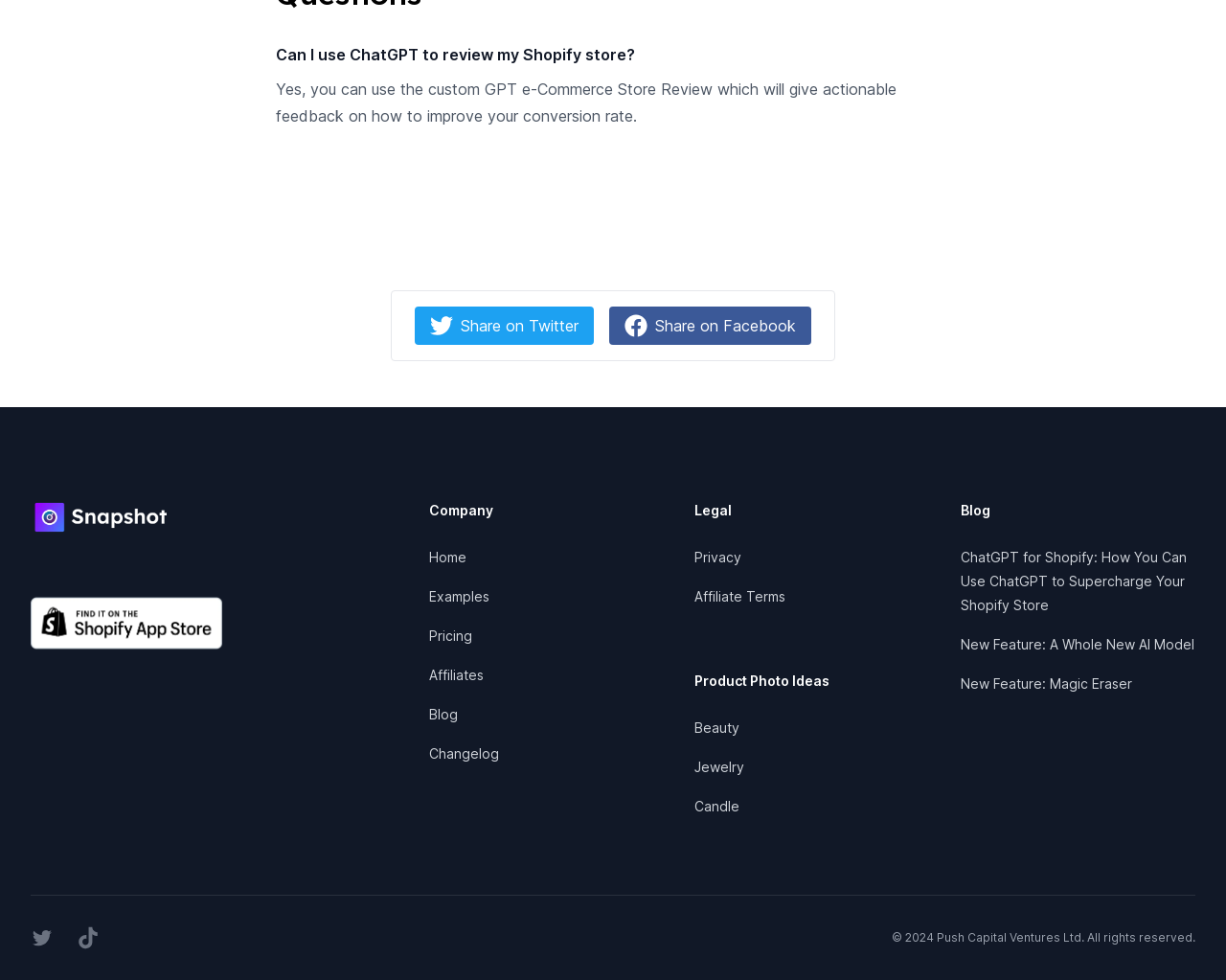Show me the bounding box coordinates of the clickable region to achieve the task as per the instruction: "Read about ChatGPT for Shopify".

[0.783, 0.56, 0.968, 0.625]